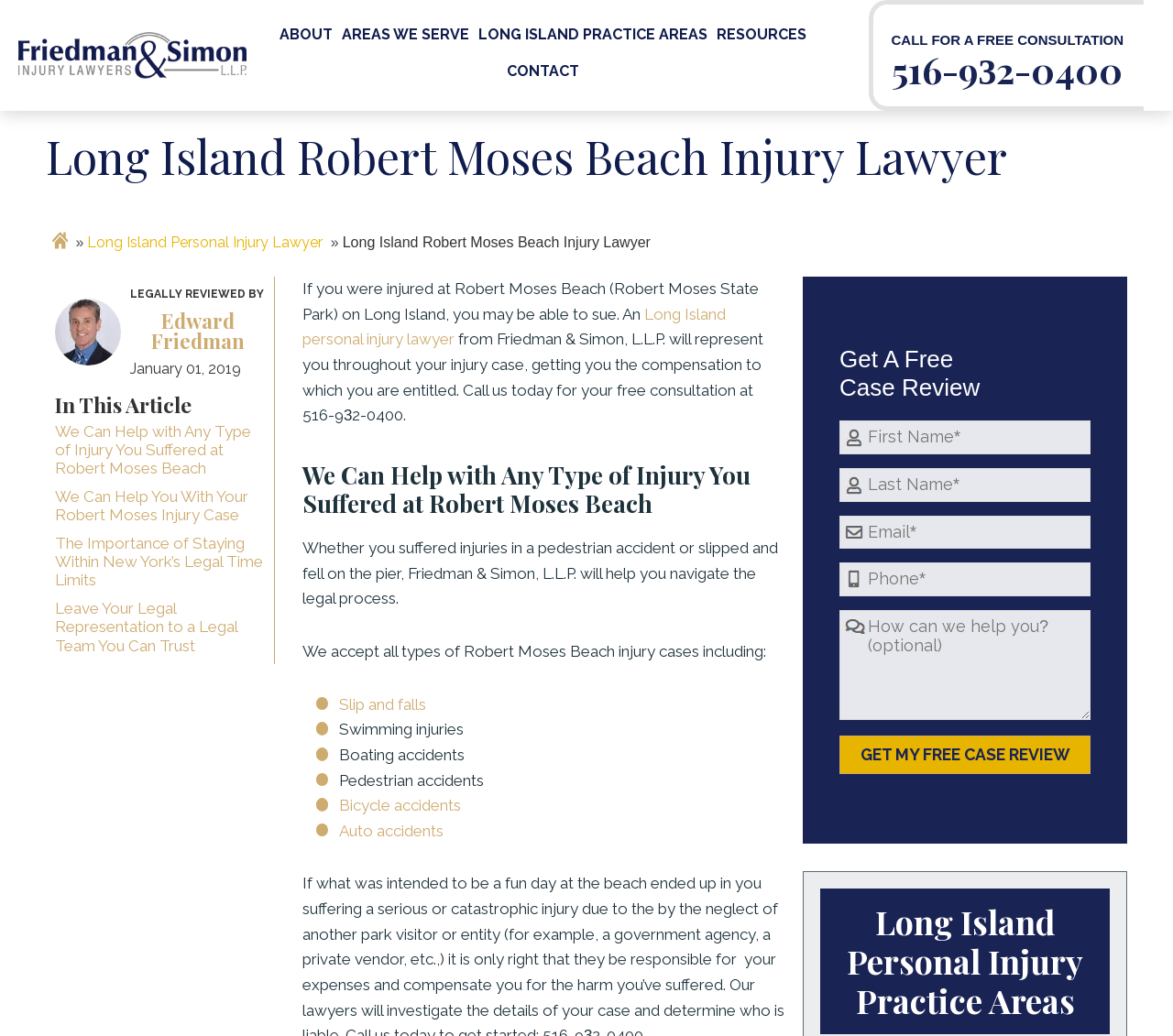Detail the various sections and features of the webpage.

This webpage is about a law firm, Friedman & Simon, L.L.P, that specializes in personal injury cases, particularly in Long Island's Robert Moses Beach. At the top of the page, there is a logo and a navigation menu with links to different sections of the website, including "ABOUT", "AREAS WE SERVE", "LONG ISLAND PRACTICE AREAS", "RESOURCES", and "CONTACT".

Below the navigation menu, there is a prominent call-to-action section with a heading "Long Island Robert Moses Beach Injury Lawyer" and a link to call for a free consultation. Next to it, there is a phone number and a brief description of the law firm's services.

The main content of the page is divided into several sections. The first section explains the law firm's expertise in handling personal injury cases at Robert Moses Beach, with a brief overview of the types of injuries they can help with. This section also features a photo of one of the lawyers, Edward Friedman.

The next section is titled "We Can Help with Any Type of Injury You Suffered at Robert Moses Beach" and provides more details about the types of injuries the law firm can help with, including pedestrian accidents, slip and falls, swimming injuries, boating accidents, and more.

Further down the page, there is a contact form where visitors can fill out their information to get a free case review. The form includes fields for first name, last name, email, phone number, and a brief description of how the law firm can help.

At the bottom of the page, there is a heading "Long Island Personal Injury Practice Areas" which suggests that the law firm has expertise in handling various types of personal injury cases in Long Island.

Throughout the page, there are several images, including the law firm's logo, a photo of Edward Friedman, and other graphics. The overall layout is clean and easy to navigate, with clear headings and concise text.